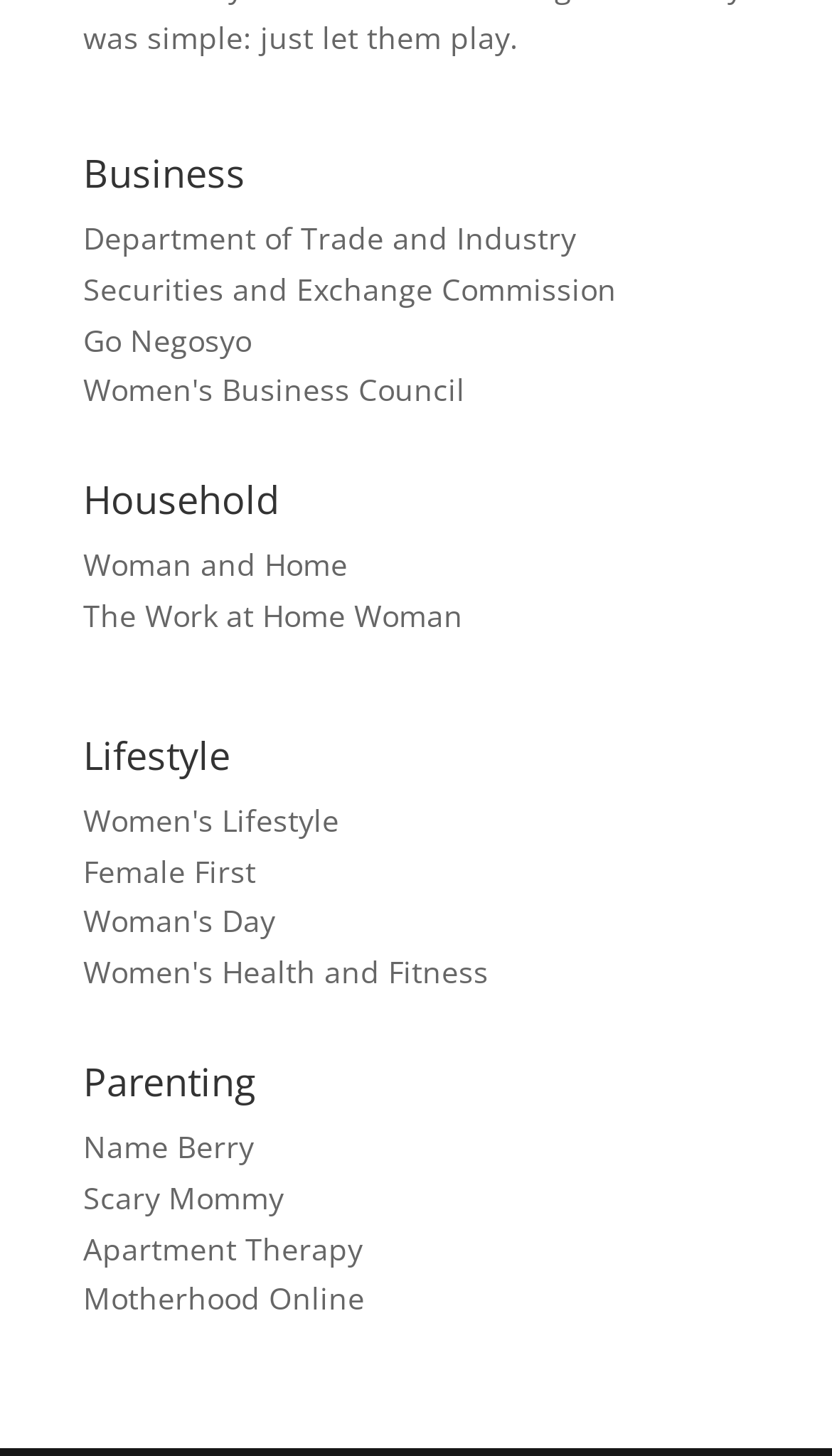Determine the bounding box coordinates for the clickable element required to fulfill the instruction: "Read about Women's Business Council". Provide the coordinates as four float numbers between 0 and 1, i.e., [left, top, right, bottom].

[0.1, 0.254, 0.559, 0.282]